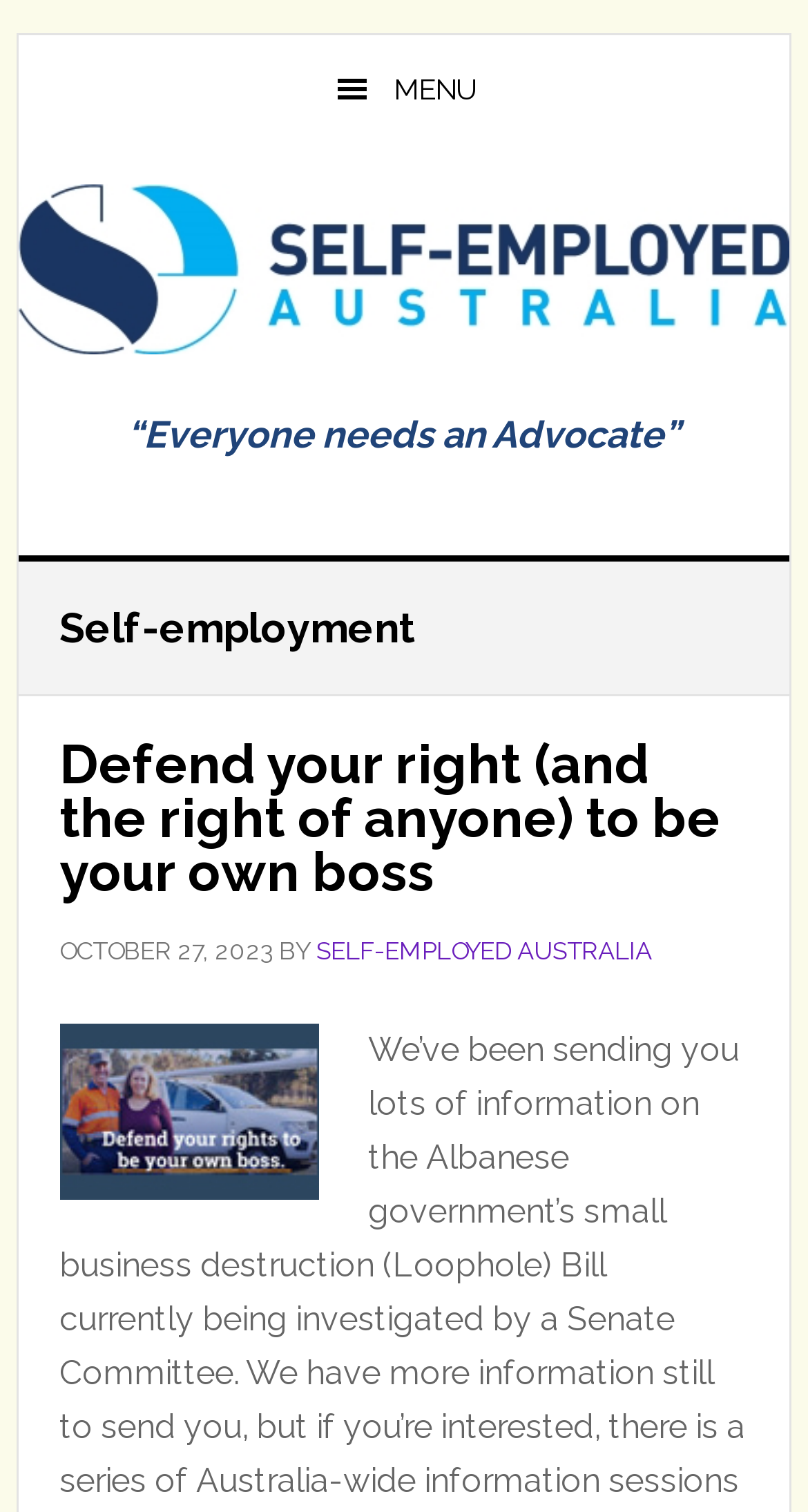Using the details from the image, please elaborate on the following question: What is the date mentioned on the webpage?

The date 'OCTOBER 27, 2023' is mentioned on the webpage, which is likely related to a specific event, article, or update.